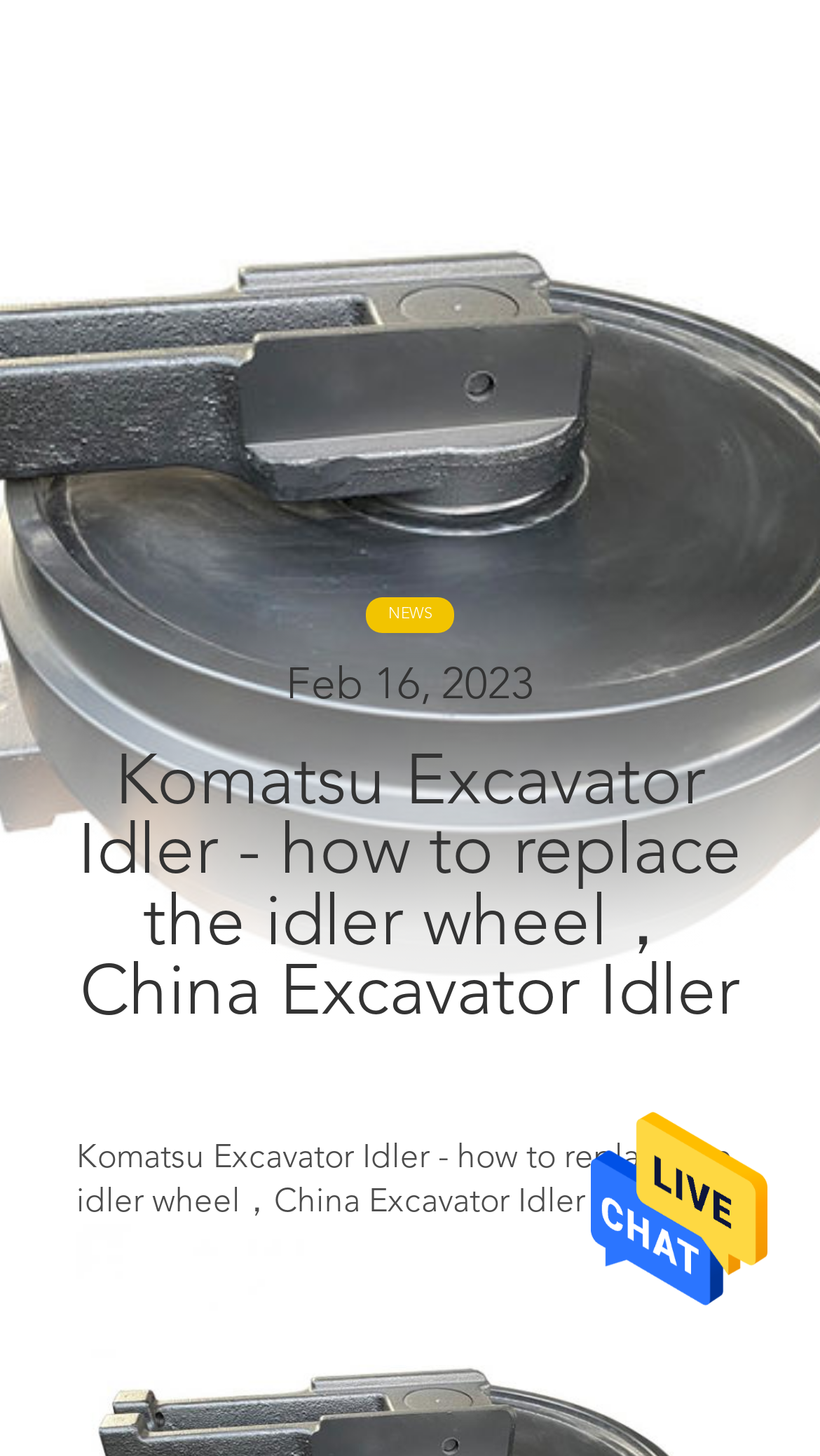Based on the element description Factory Tour, identify the bounding box of the UI element in the given webpage screenshot. The coordinates should be in the format (top-left x, top-left y, bottom-right x, bottom-right y) and must be between 0 and 1.

[0.0, 0.607, 0.287, 0.686]